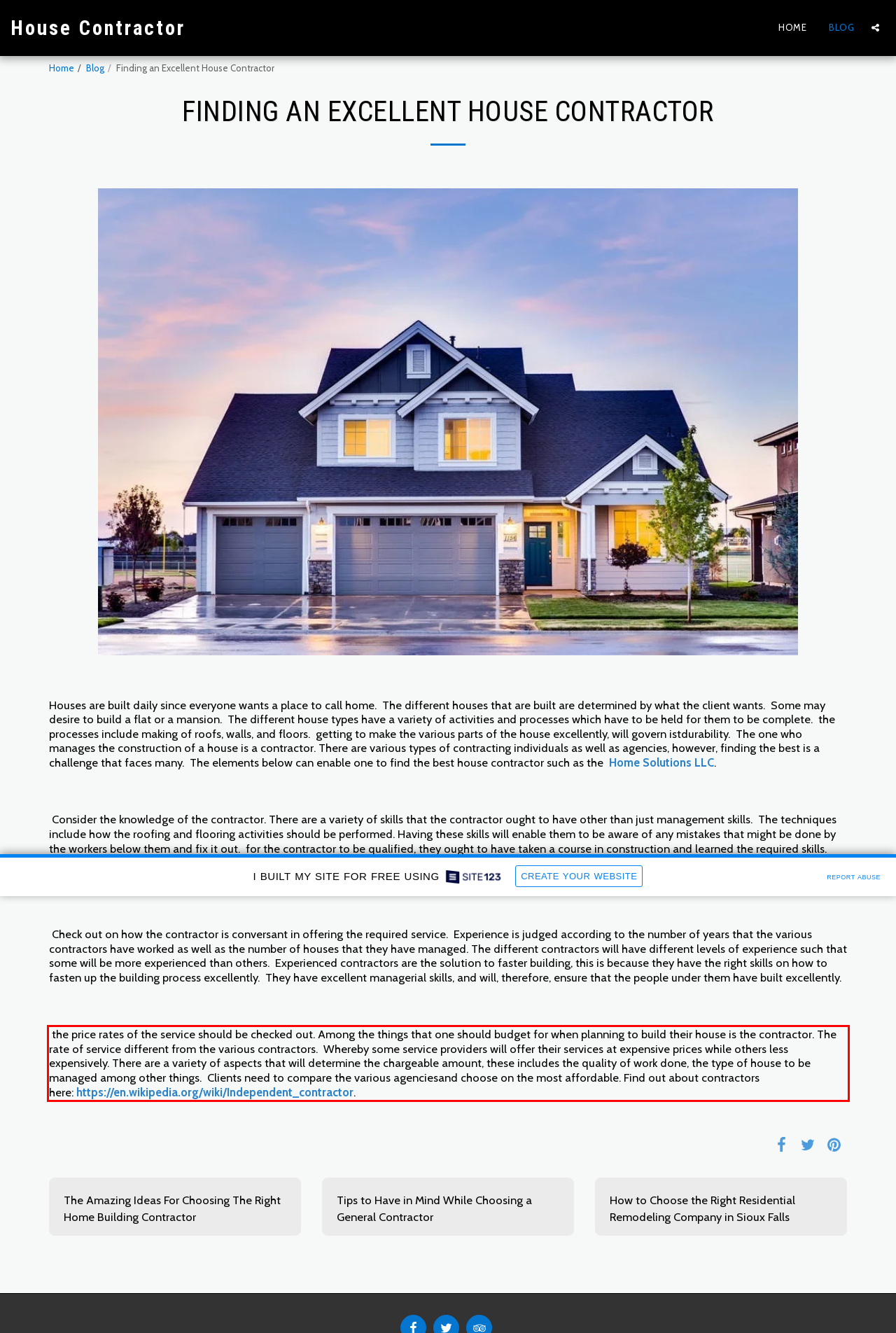Using the provided screenshot of a webpage, recognize the text inside the red rectangle bounding box by performing OCR.

the price rates of the service should be checked out. Among the things that one should budget for when planning to build their house is the contractor. The rate of service different from the various contractors. Whereby some service providers will offer their services at expensive prices while others less expensively. There are a variety of aspects that will determine the chargeable amount, these includes the quality of work done, the type of house to be managed among other things. Clients need to compare the various agenciesand choose on the most affordable. Find out about contractors here: https://en.wikipedia.org/wiki/Independent_contractor.